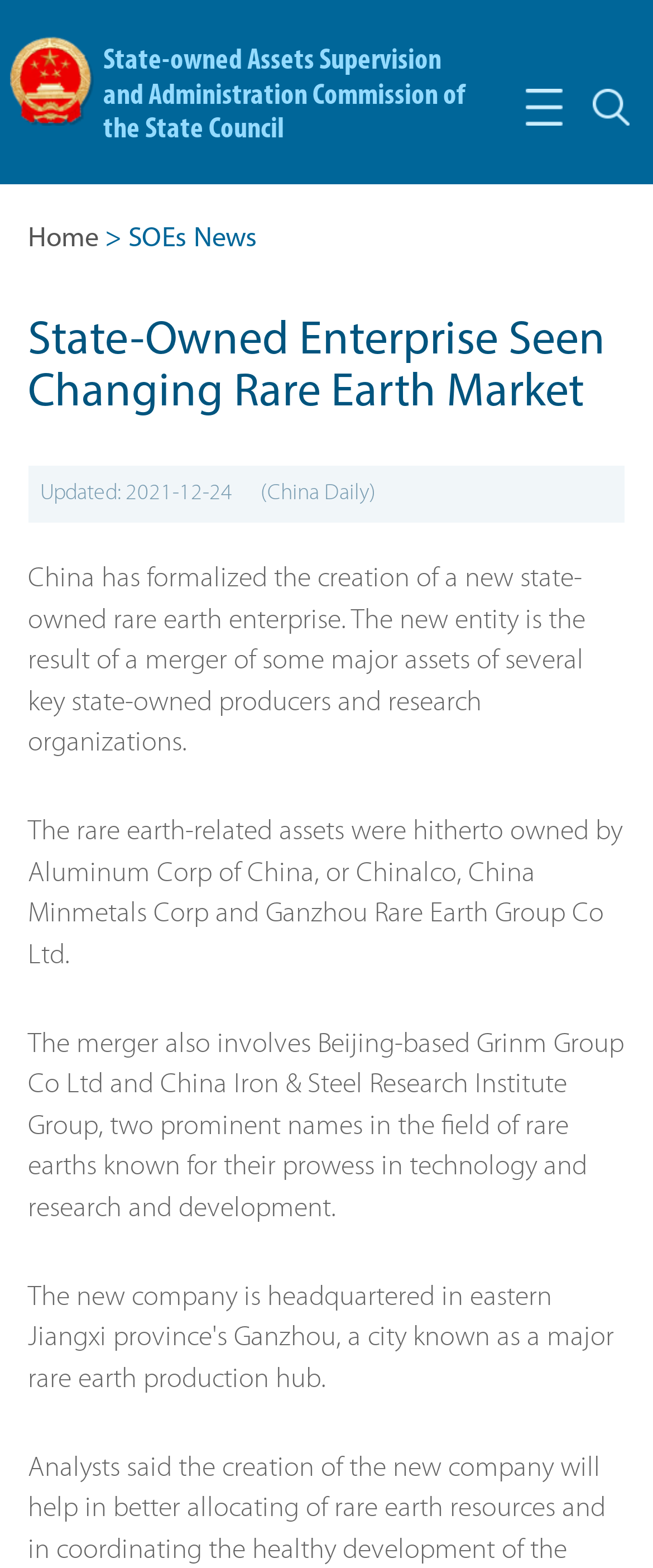What is the field of expertise of Grinm Group Co Ltd and China Iron & Steel Research Institute Group?
Based on the visual content, answer with a single word or a brief phrase.

Technology and research and development